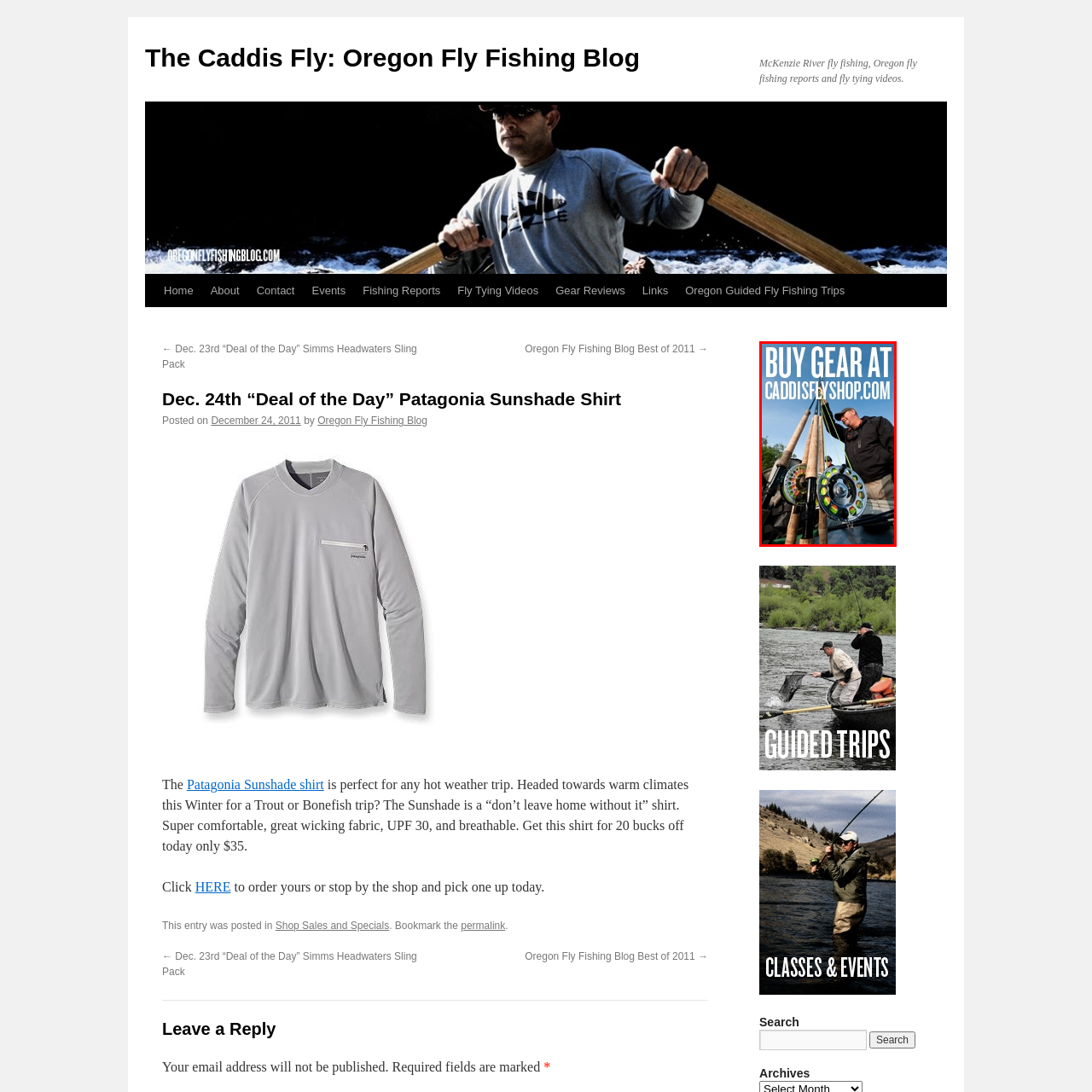What type of fishing is being promoted?
Examine the image highlighted by the red bounding box and answer briefly with one word or a short phrase.

Fly fishing